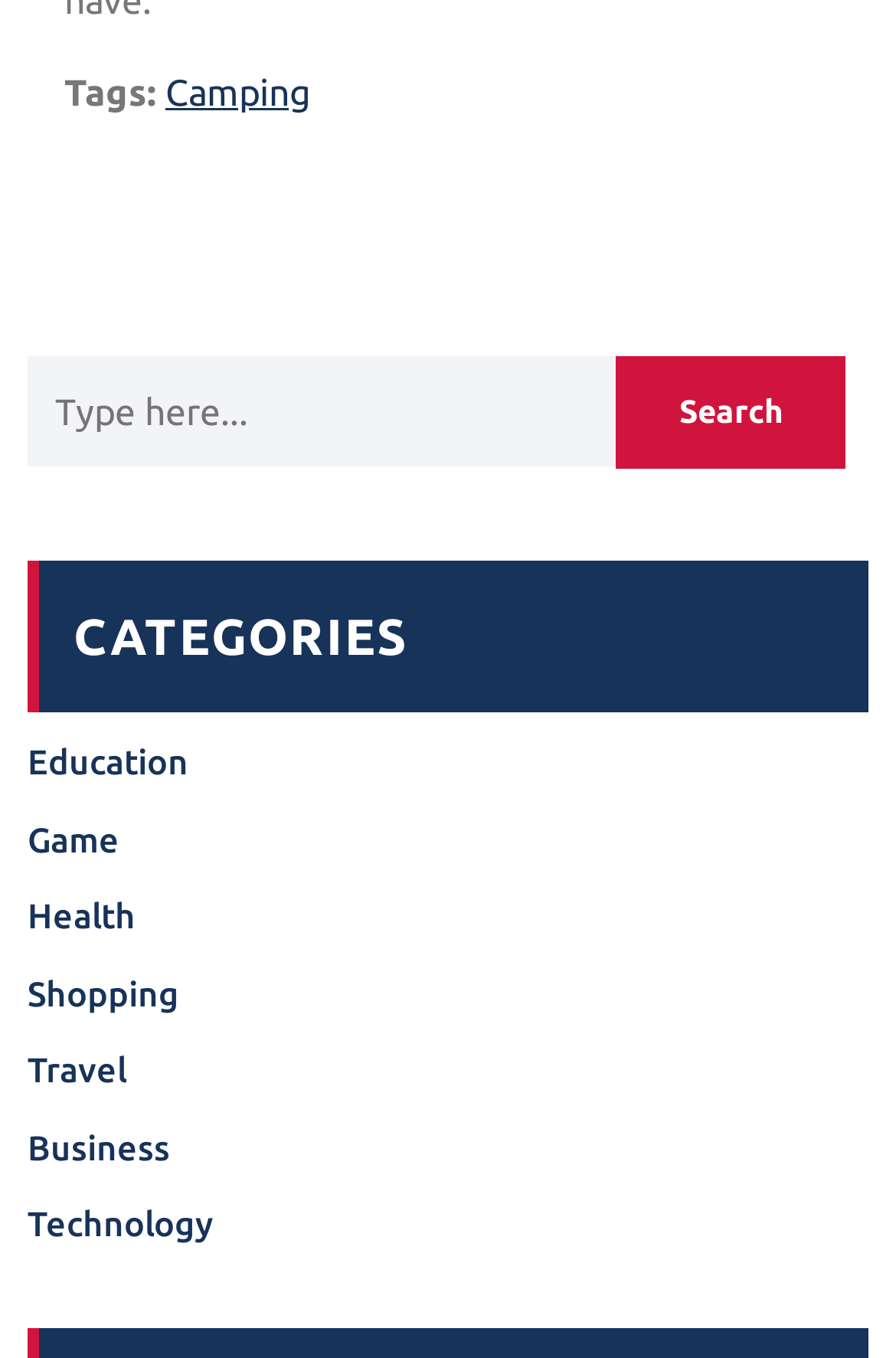Based on the image, provide a detailed response to the question:
What is the first category listed?

The first category listed under the 'CATEGORIES' section is 'Education', which is a link.